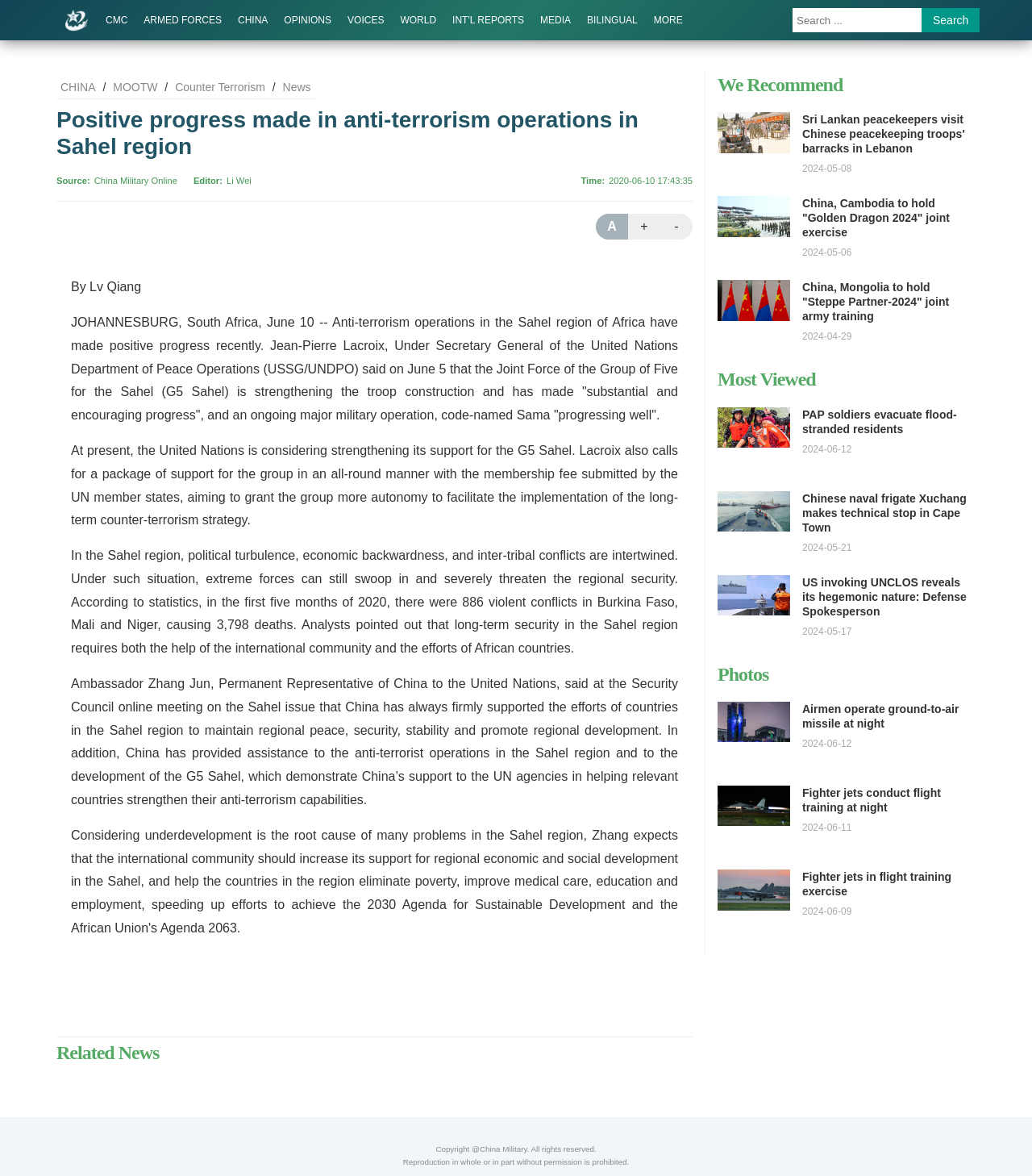Please find the bounding box coordinates of the section that needs to be clicked to achieve this instruction: "View related news".

[0.055, 0.882, 0.671, 0.908]